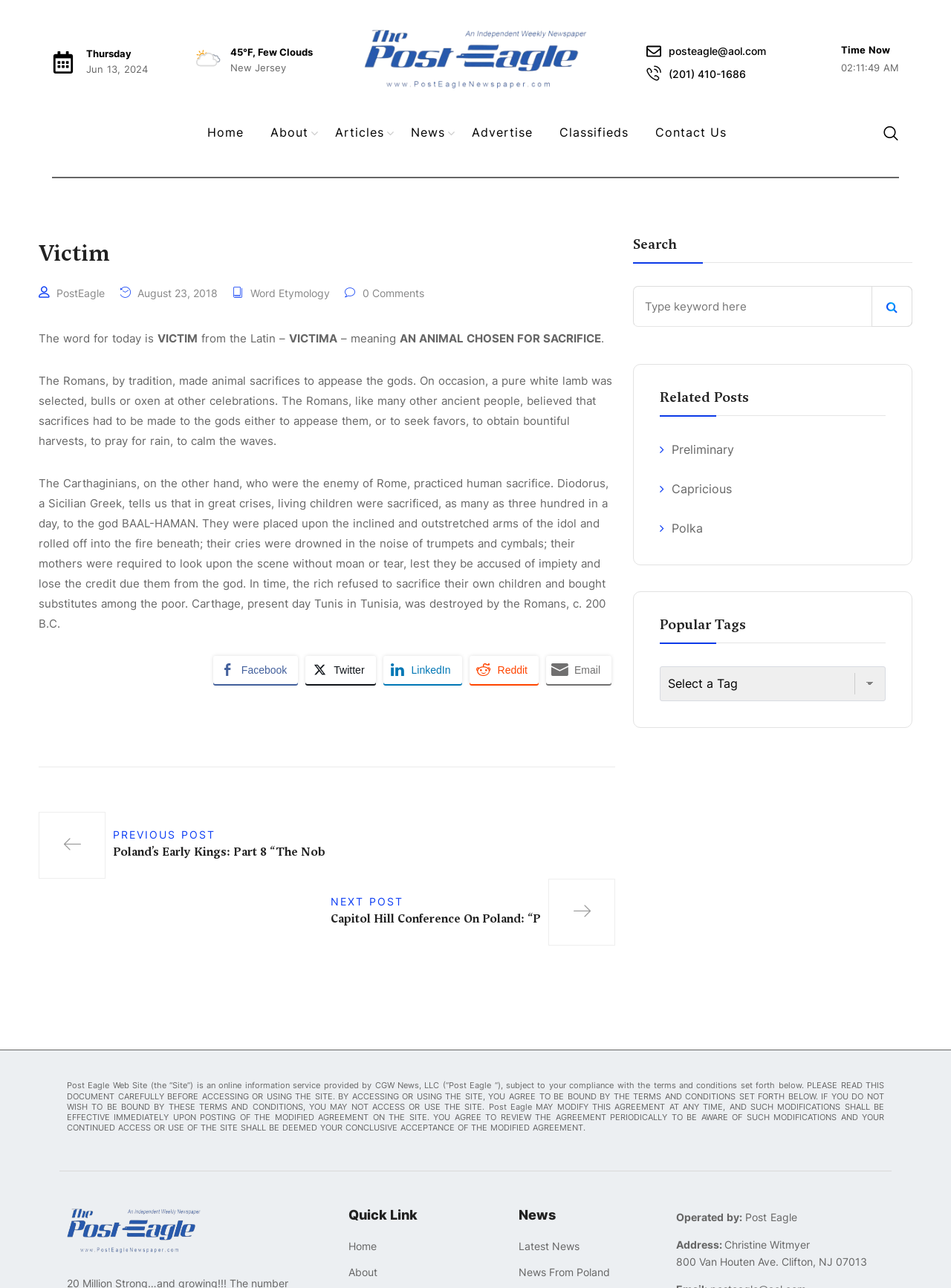Specify the bounding box coordinates of the element's area that should be clicked to execute the given instruction: "Share the article on Facebook". The coordinates should be four float numbers between 0 and 1, i.e., [left, top, right, bottom].

[0.224, 0.509, 0.314, 0.531]